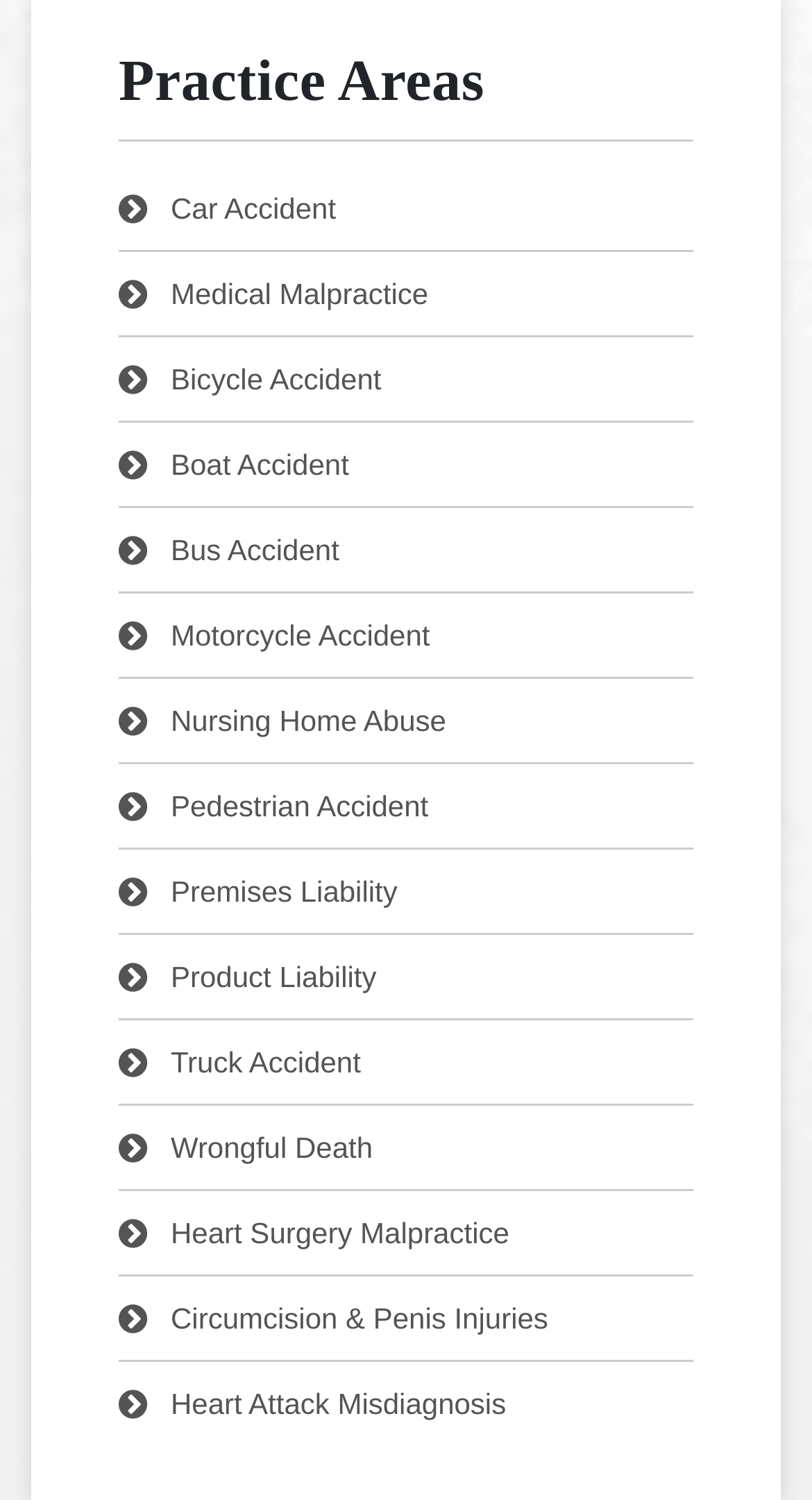Refer to the image and answer the question with as much detail as possible: How many practice areas are related to accidents?

I counted the number of links under the 'Practice Areas' static text that have the word 'Accident' in their OCR text, and there are 9 practice areas related to accidents.